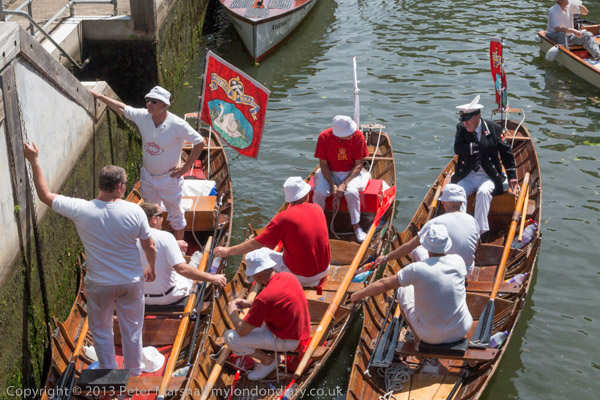Please examine the image and provide a detailed answer to the question: What is the setting of this event?

The caption describes the backdrop as revealing an array of boats moored nearby, which contributes to the maritime setting of this exciting event, indicating that the event is taking place in a coastal or waterfront area.